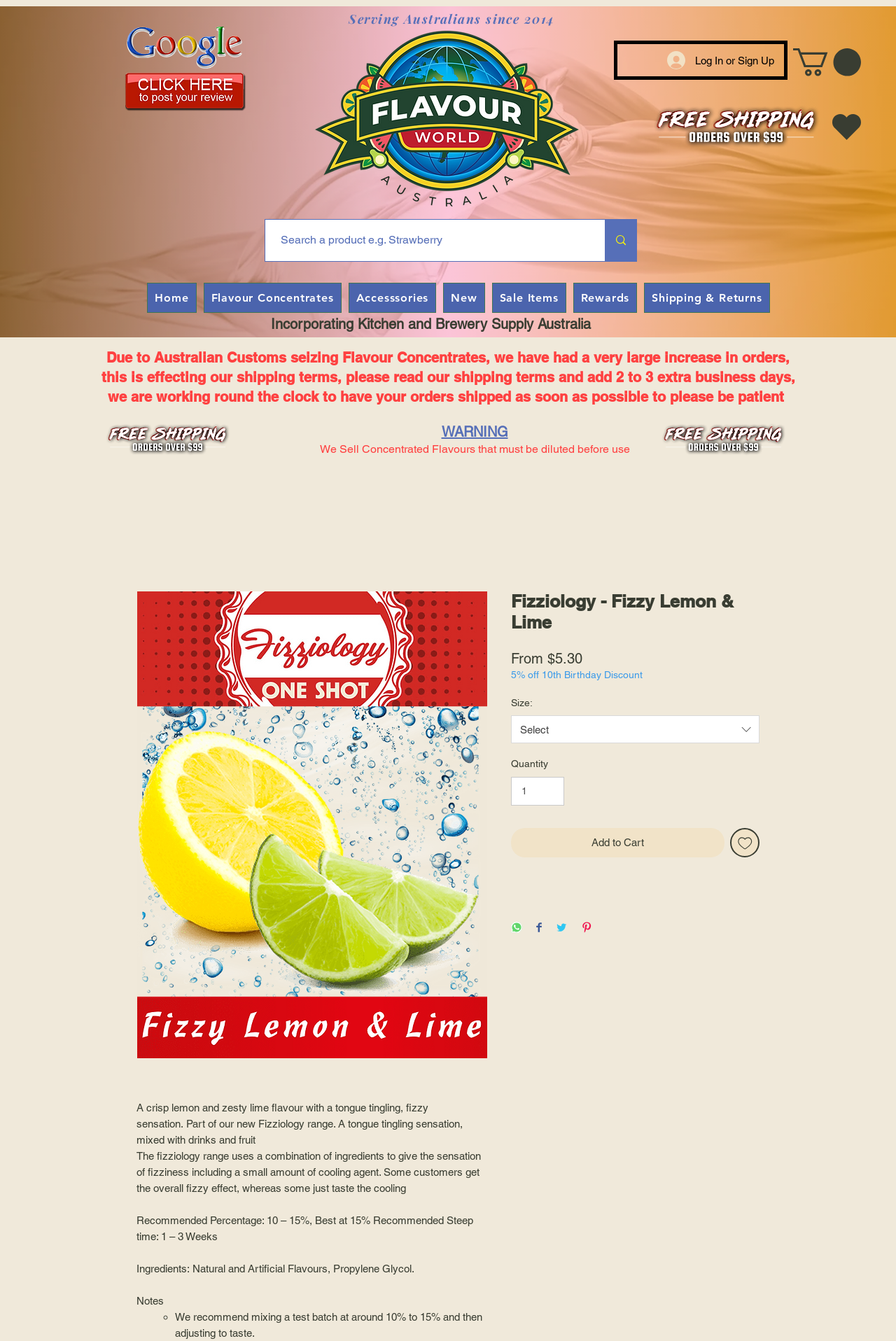Given the element description: "New", predict the bounding box coordinates of this UI element. The coordinates must be four float numbers between 0 and 1, given as [left, top, right, bottom].

[0.495, 0.211, 0.541, 0.233]